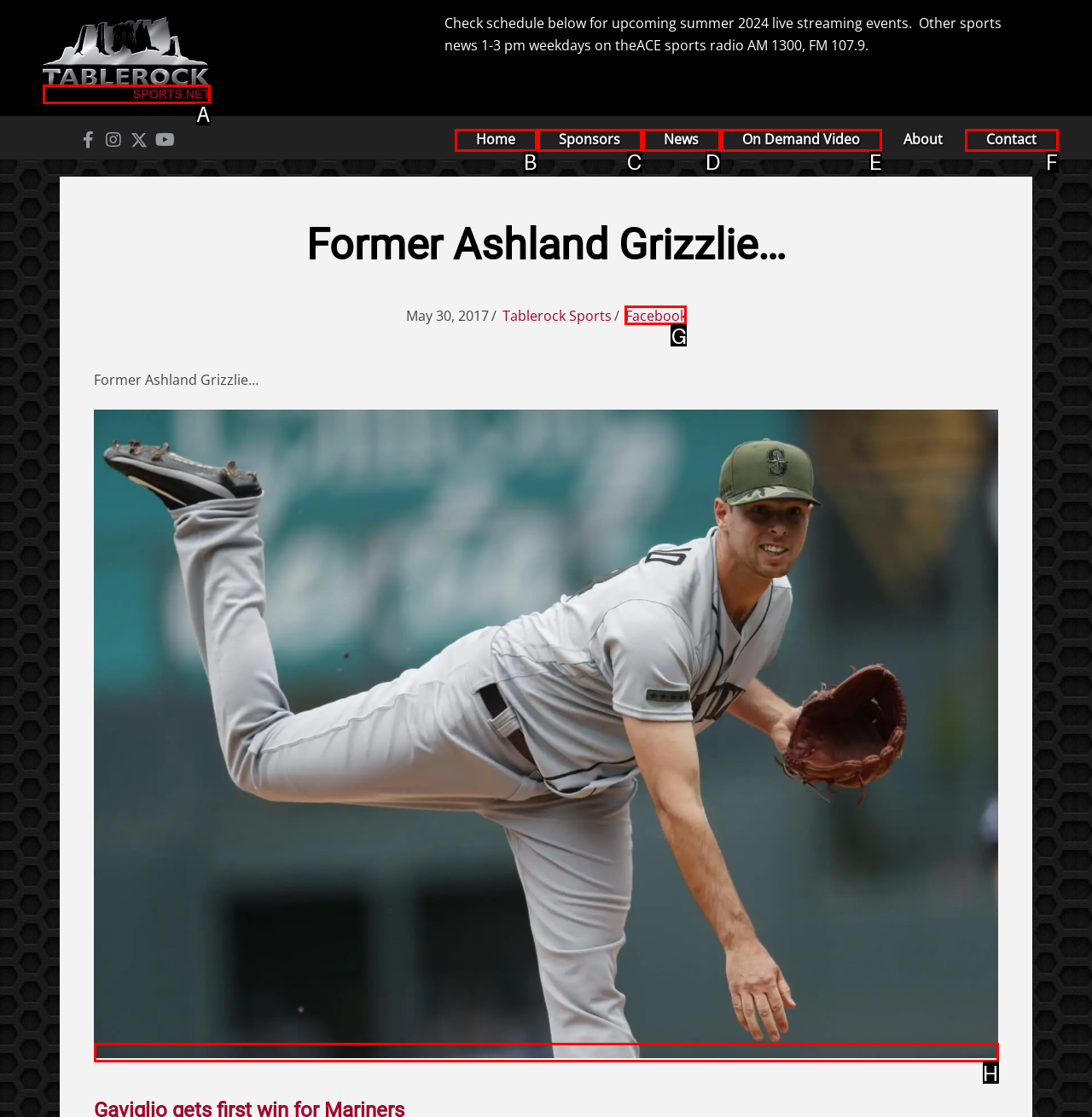Identify which HTML element aligns with the description: FAQ - Questionnaire - Glossary
Answer using the letter of the correct choice from the options available.

None